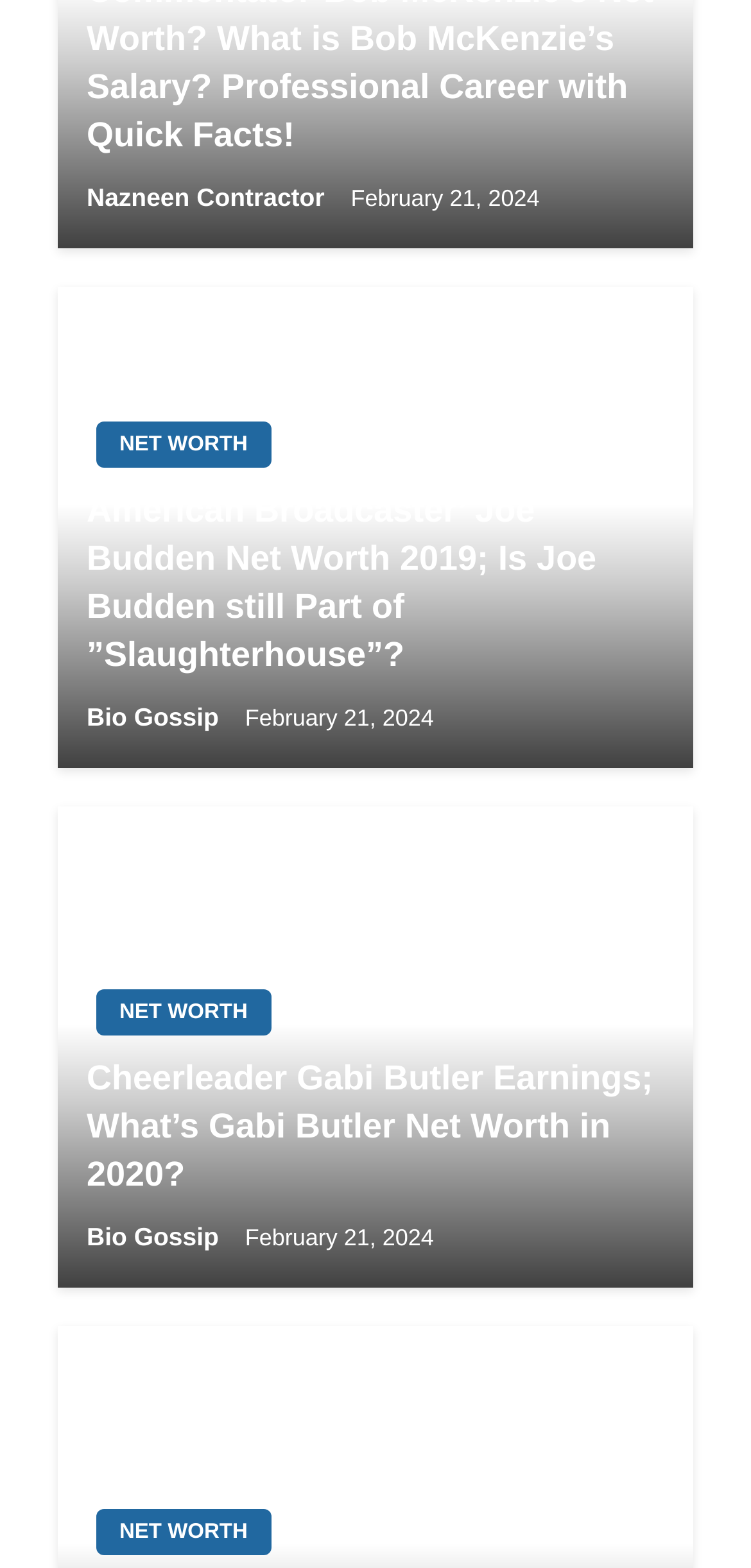Point out the bounding box coordinates of the section to click in order to follow this instruction: "Check the date".

[0.326, 0.45, 0.578, 0.467]